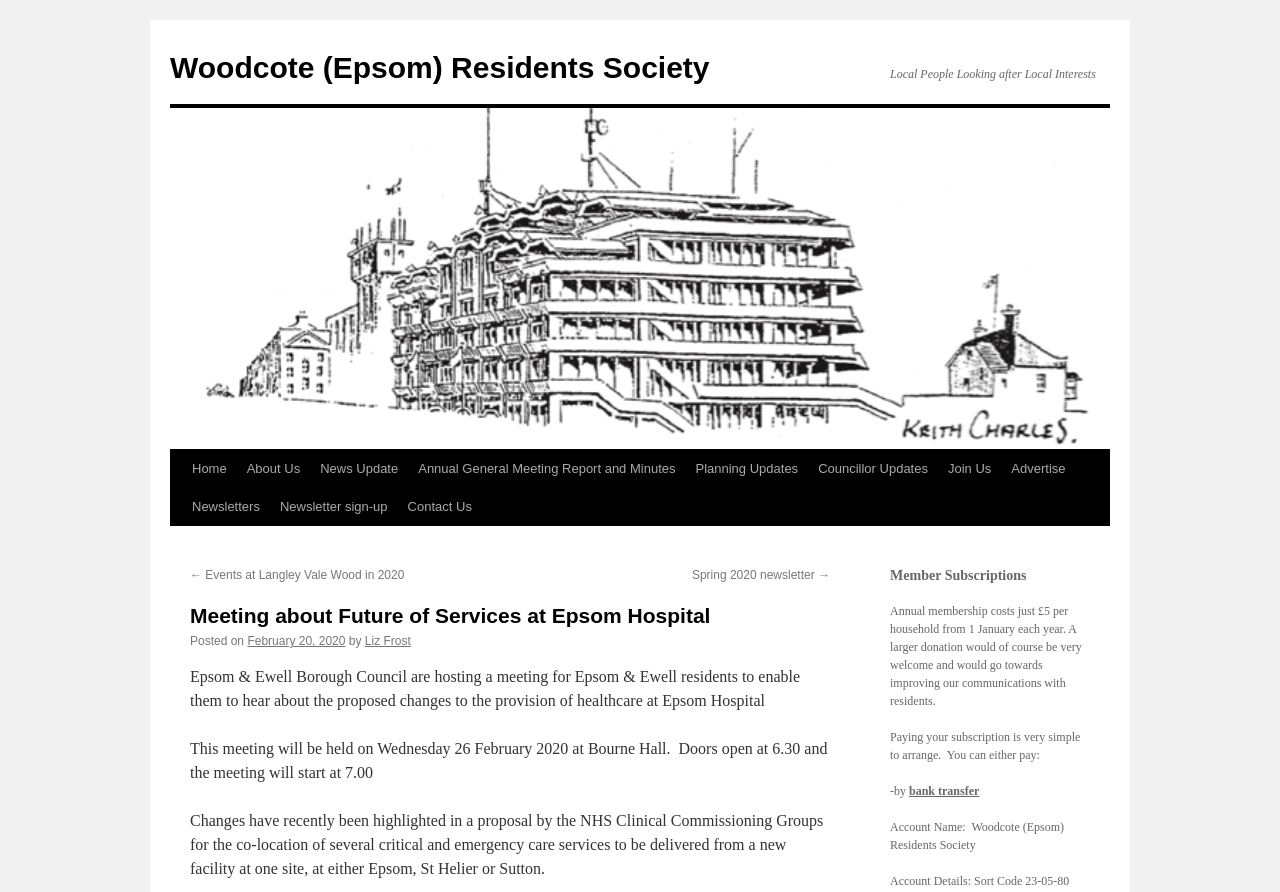How much does annual membership cost?
Please provide a detailed answer to the question.

I found the answer by reading the section about member subscriptions, which states that 'Annual membership costs just £5 per household from 1 January each year'. This indicates that the annual membership fee is £5 per household.